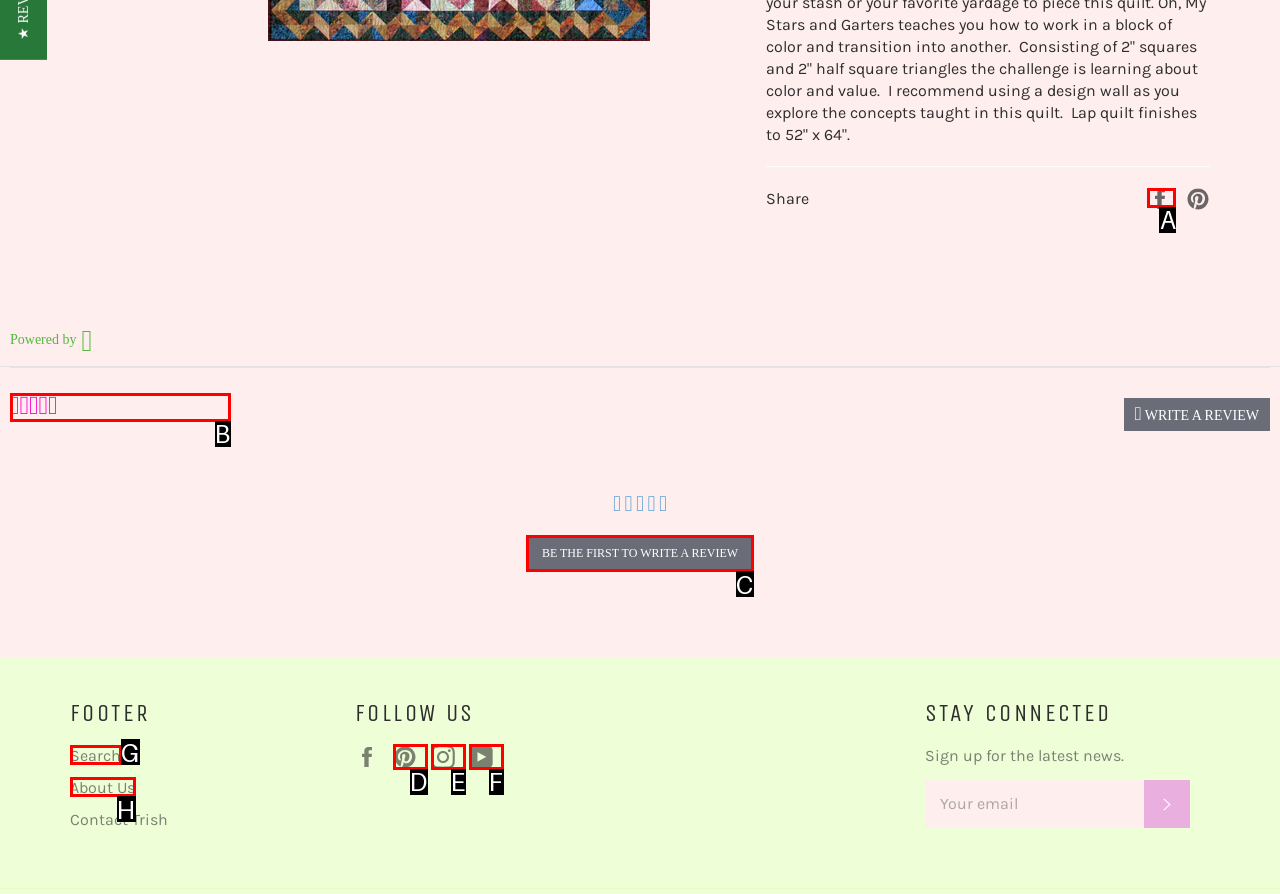Point out the option that aligns with the description: Share on Facebook
Provide the letter of the corresponding choice directly.

A